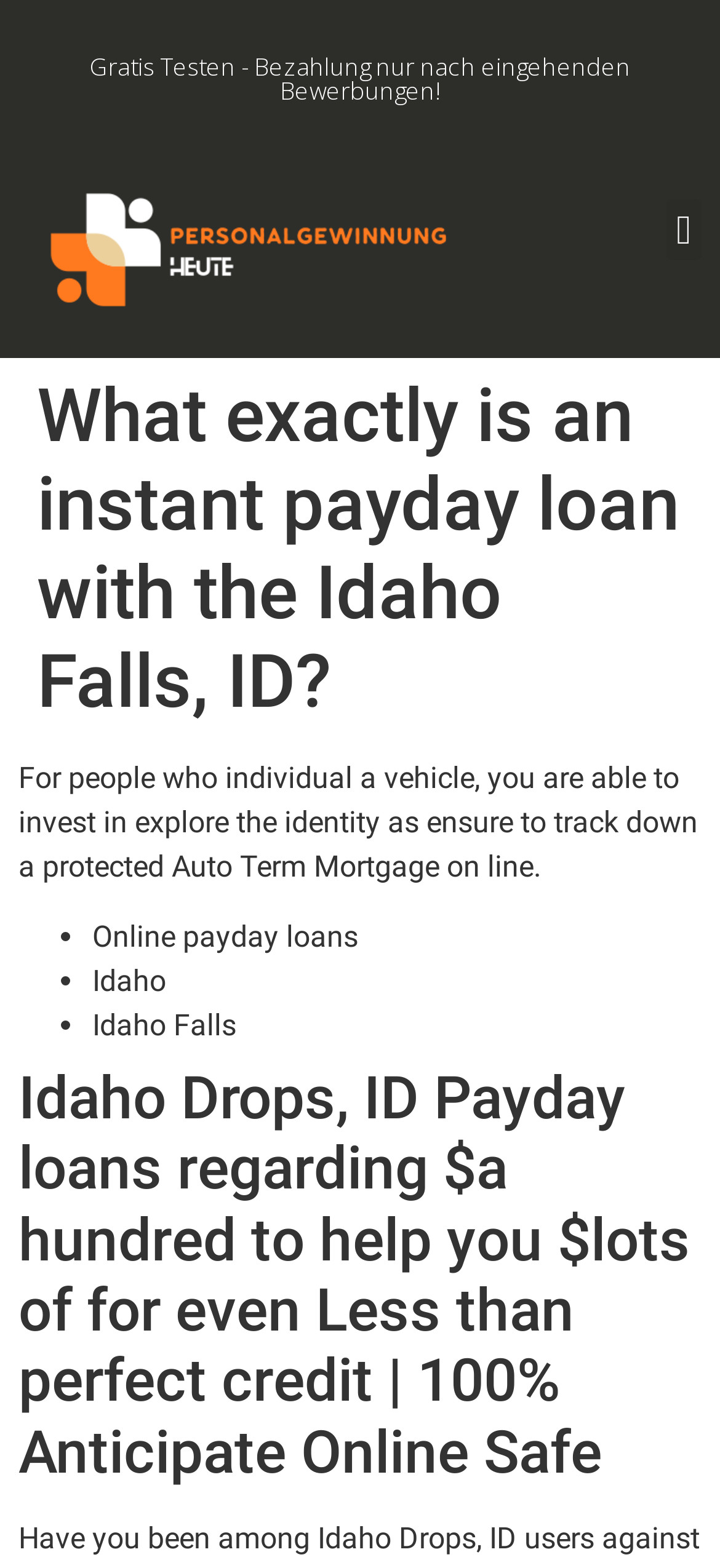Carefully observe the image and respond to the question with a detailed answer:
What type of loan is discussed on this webpage?

Based on the webpage content, specifically the heading 'What exactly is an instant payday loan with the Idaho Falls, ID?' and the text 'Online payday loans', it can be inferred that the webpage is discussing payday loans.